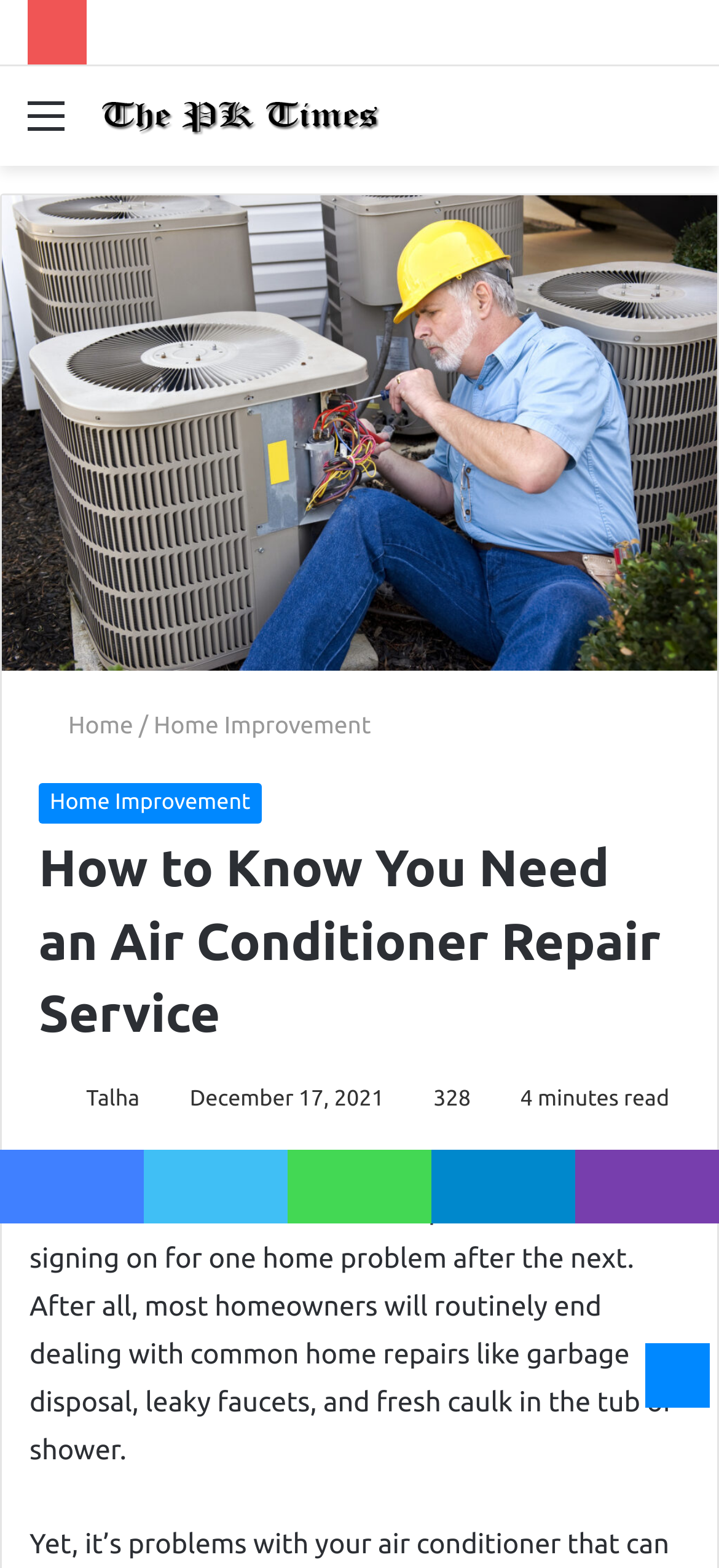Using the provided description Viber, find the bounding box coordinates for the UI element. Provide the coordinates in (top-left x, top-left y, bottom-right x, bottom-right y) format, ensuring all values are between 0 and 1.

[0.8, 0.733, 1.0, 0.78]